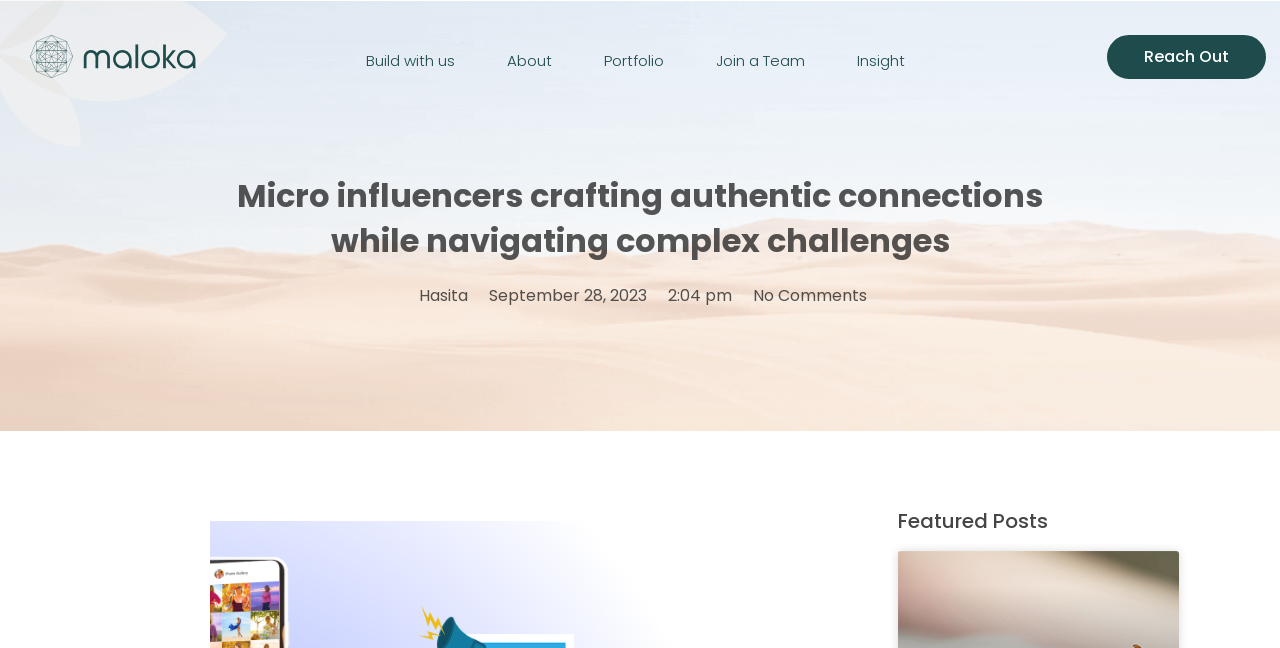Determine the bounding box coordinates for the area that needs to be clicked to fulfill this task: "Read the featured posts". The coordinates must be given as four float numbers between 0 and 1, i.e., [left, top, right, bottom].

[0.702, 0.789, 0.921, 0.819]